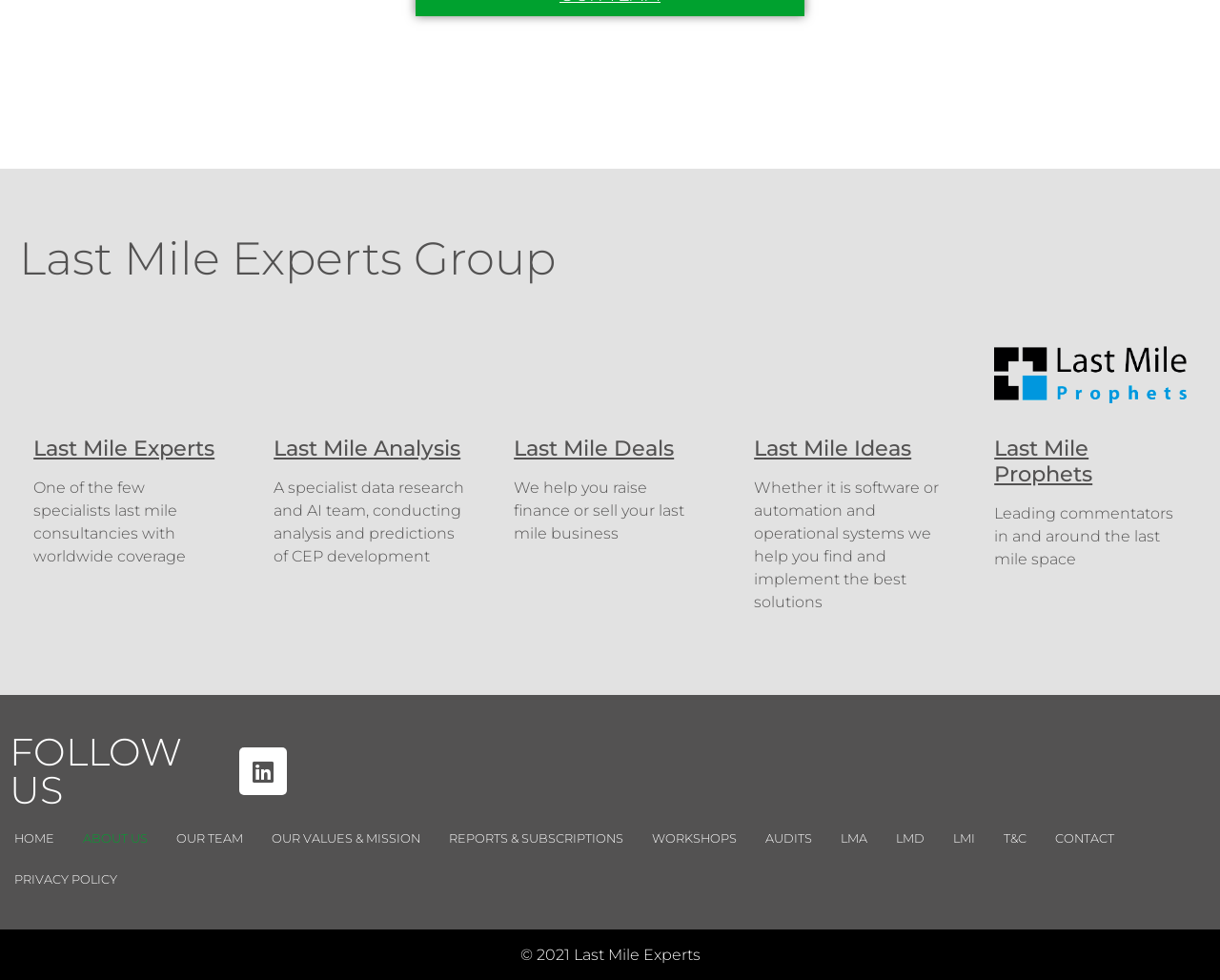How can users contact the consultancy?
Give a detailed response to the question by analyzing the screenshot.

The 'CONTACT' link is located at the bottom of the page, and users can click on it to get in touch with the consultancy.